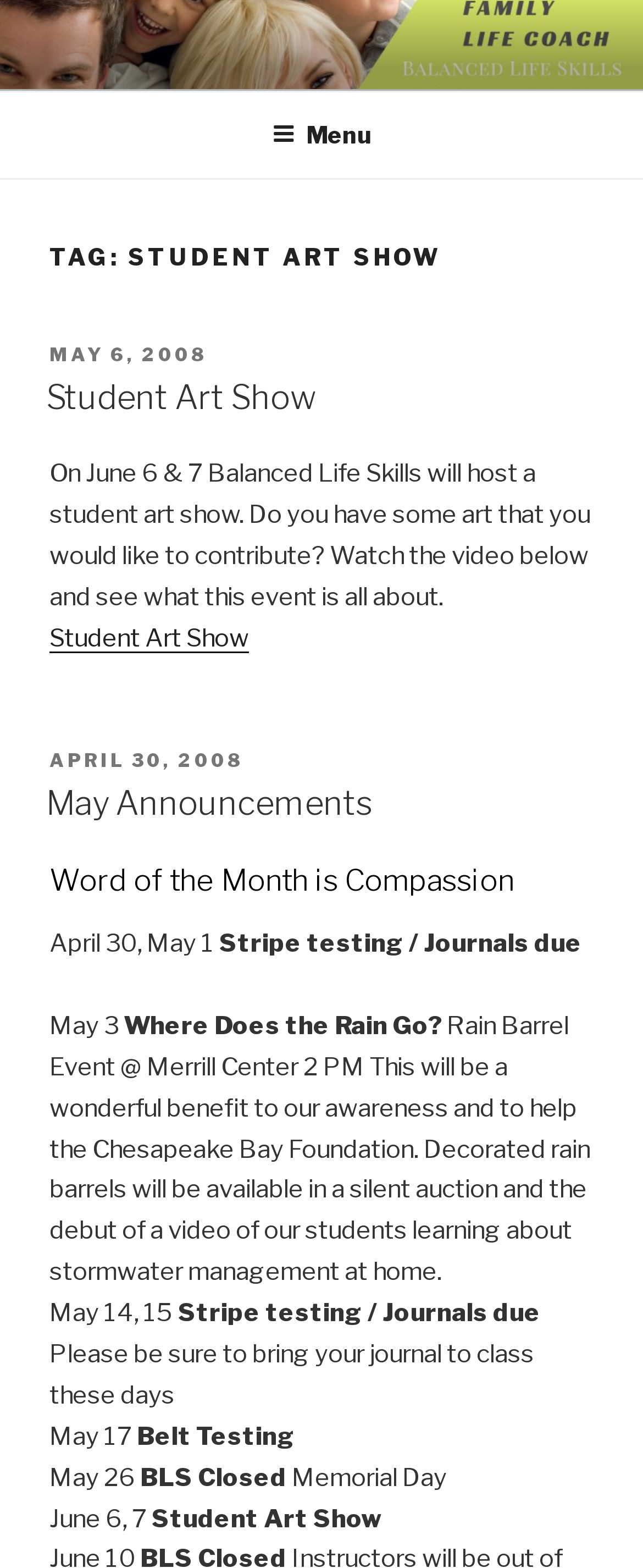Please examine the image and provide a detailed answer to the question: What is the event on May 3?

After carefully examining the webpage content, I found that the event on May 3 is the Rain Barrel Event. This information is obtained from the text 'May 3' followed by the description of the event.